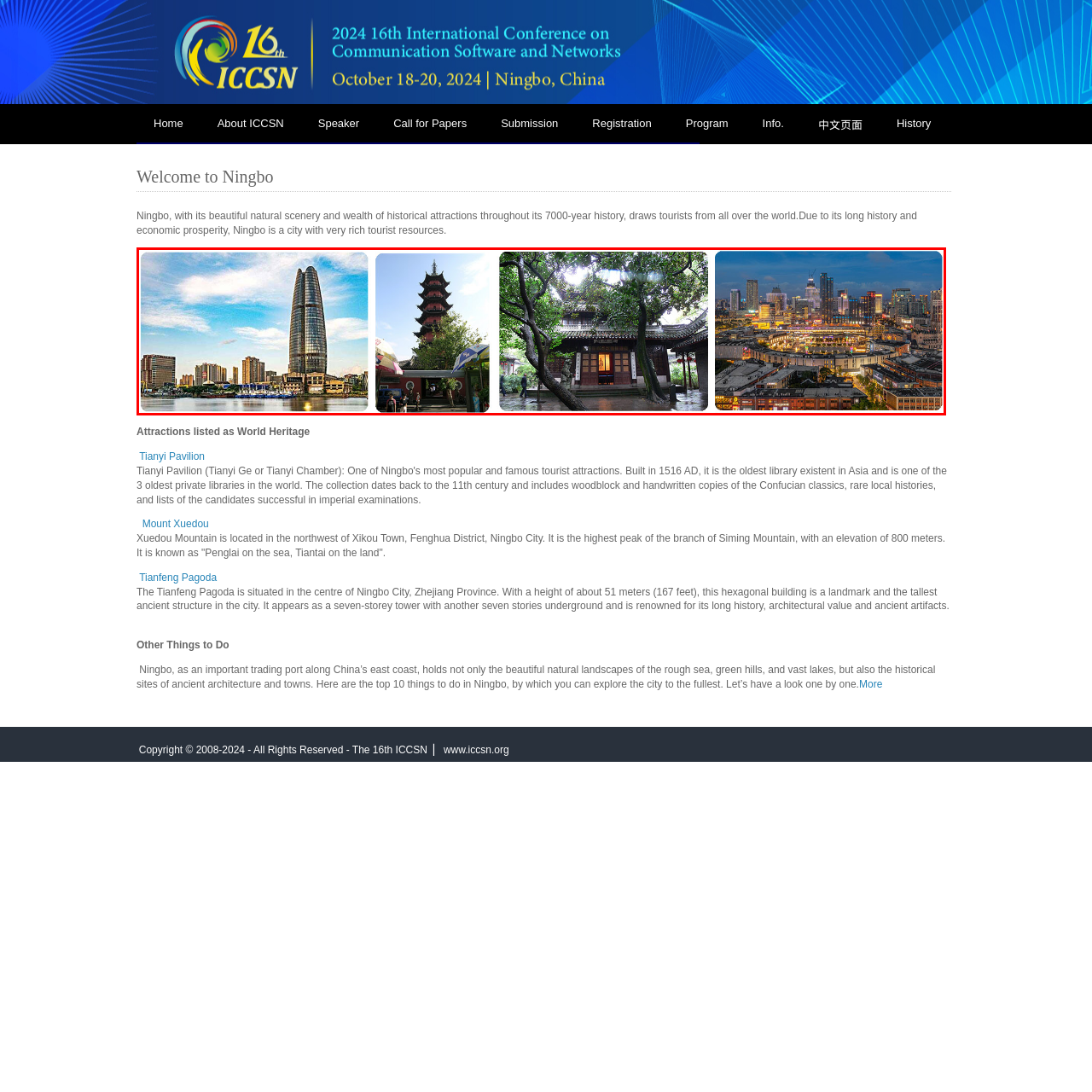Deliver a detailed explanation of the elements found in the red-marked area of the image.

The image showcases a mosaic of culturally and architecturally significant sites in Ningbo, a city renowned for its rich history and beautiful landscapes. 

On the left, the striking contemporary skyline is represented by a tall, modern building that reflects Ningbo's rapid urban development along the waterfront. To the immediate right, an elegantly designed pagoda stands, emphasizing the city's historical architecture and spiritual heritage.

Continuing right, a peaceful traditional structure is nestled among lush greenery, highlighting the city's serene charm and the importance of nature in urban life. Finally, the far right depicts a vibrant urban view at night, showcasing the bustling cityscape illuminated by lights, symbolizing the economic vitality of Ningbo.

Together, these images capture the essence of Ningbo, a place where tradition meets modernity, and natural beauty coexists with urban energy.